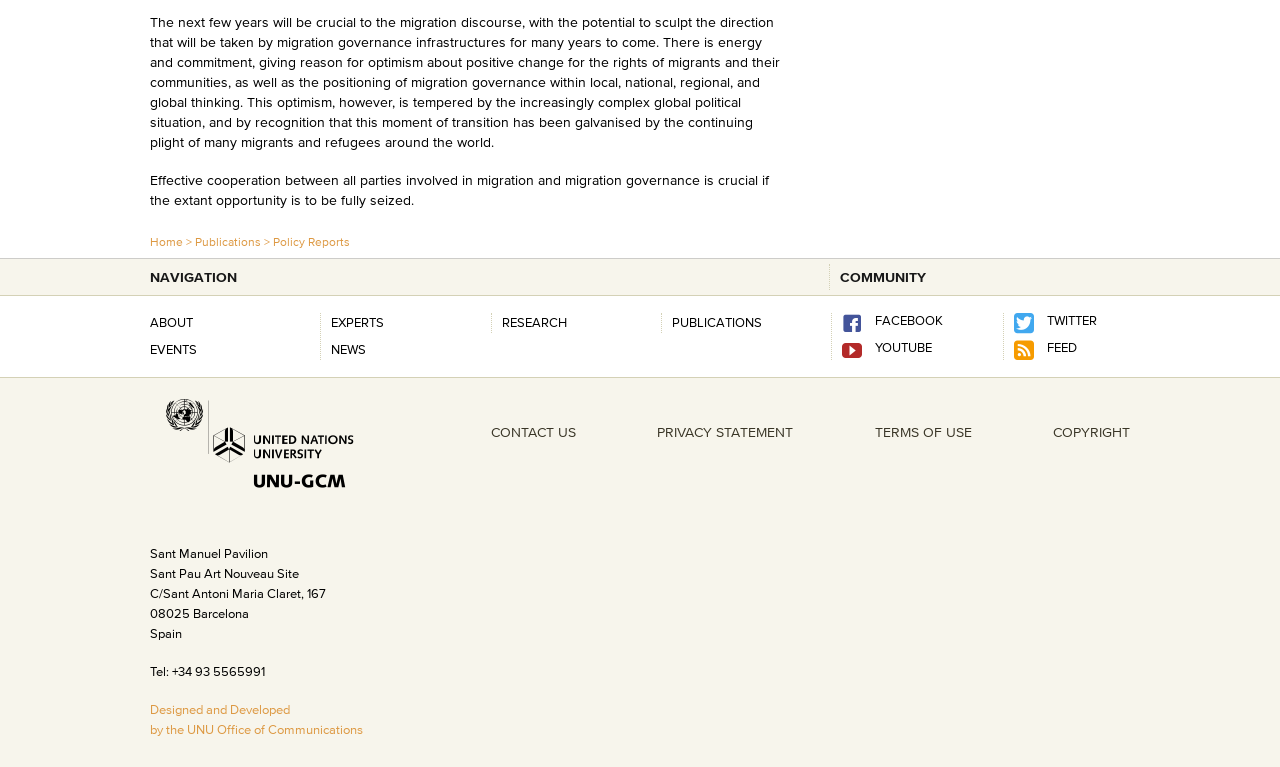Using the given description, provide the bounding box coordinates formatted as (top-left x, top-left y, bottom-right x, bottom-right y), with all values being floating point numbers between 0 and 1. Description: Experts

[0.259, 0.408, 0.35, 0.434]